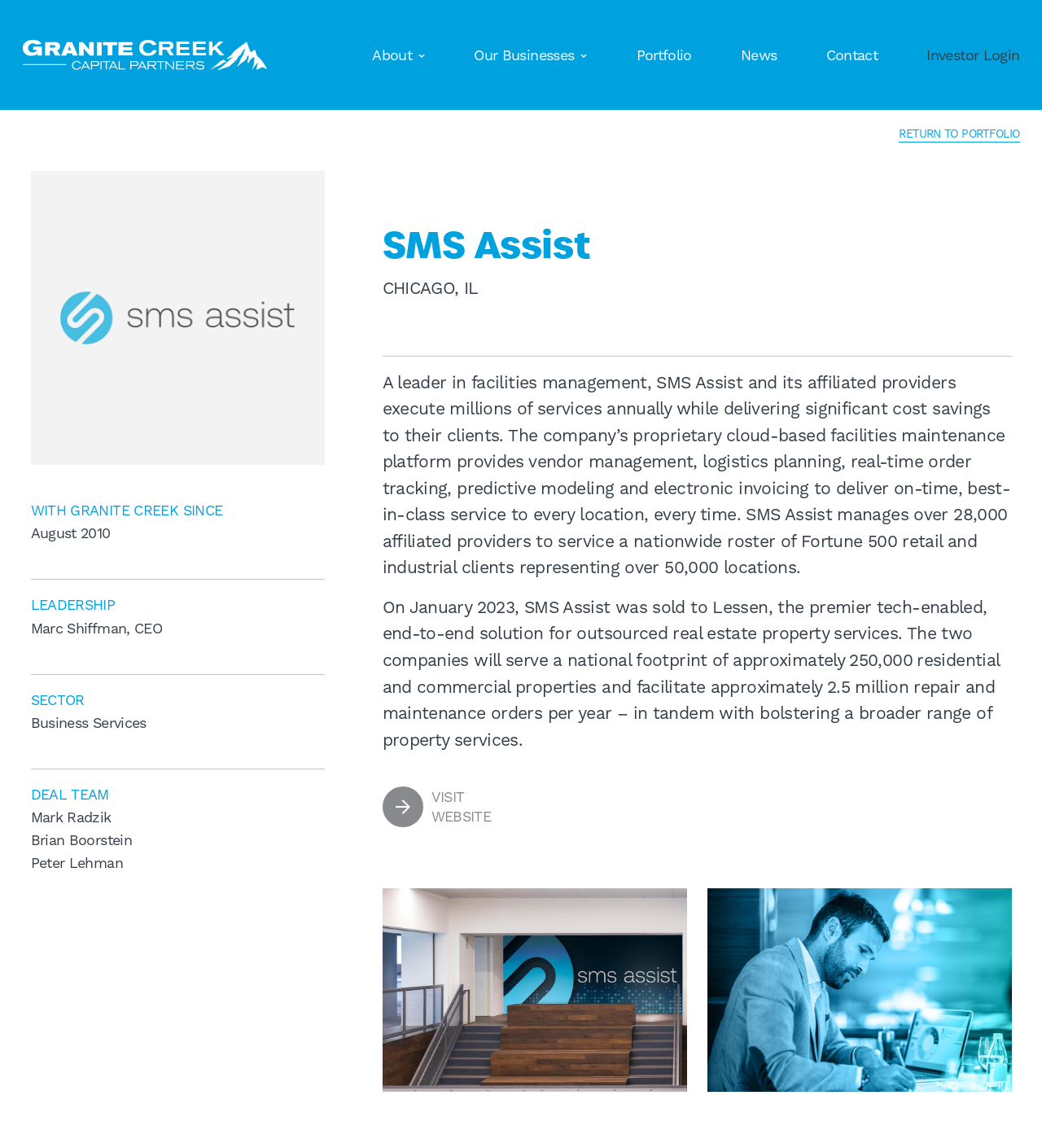Please provide a brief answer to the question using only one word or phrase: 
How many locations do SMS Assist's clients represent?

over 50,000